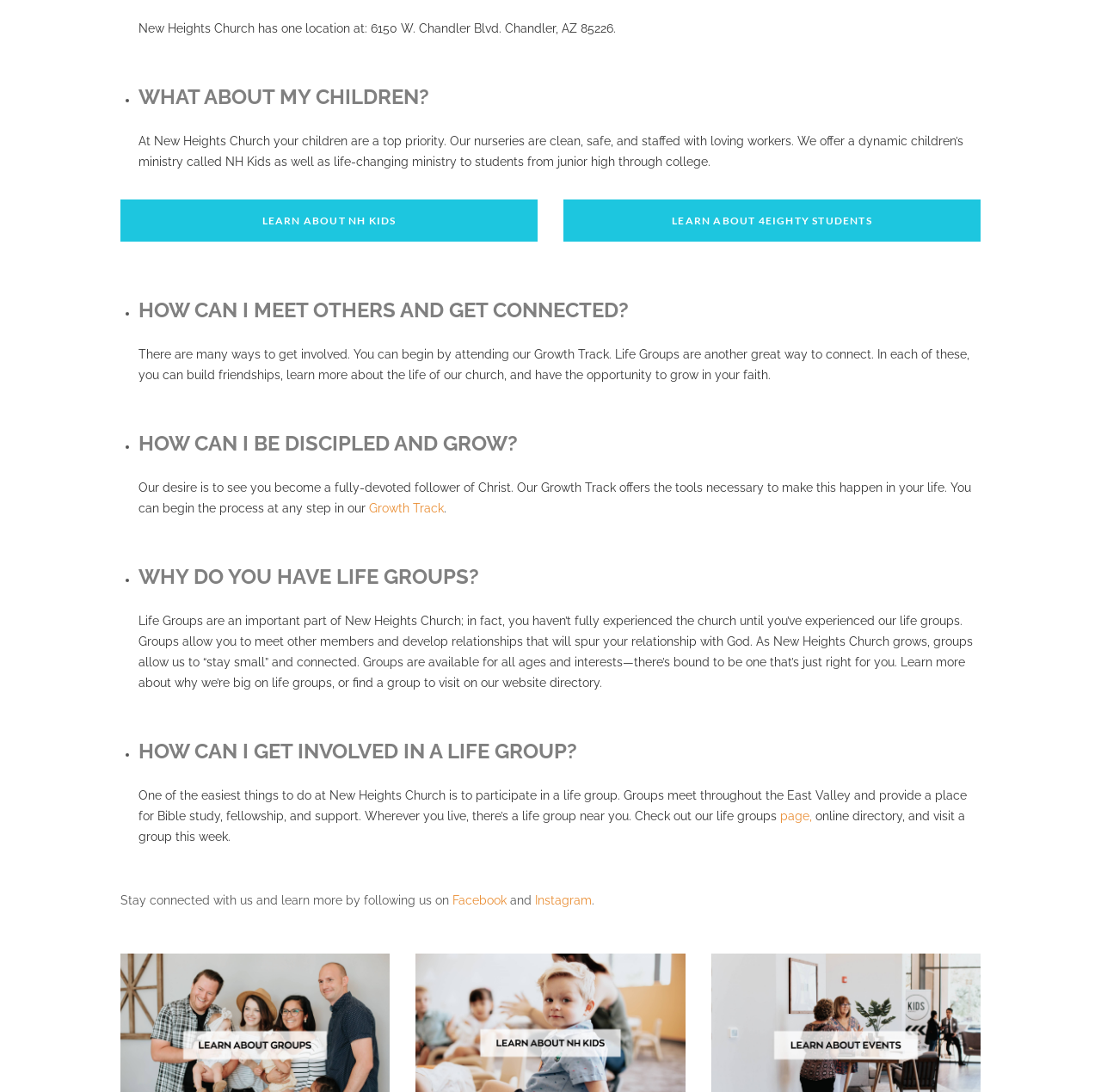Extract the bounding box coordinates of the UI element described: "Instagram". Provide the coordinates in the format [left, top, right, bottom] with values ranging from 0 to 1.

[0.486, 0.818, 0.538, 0.83]